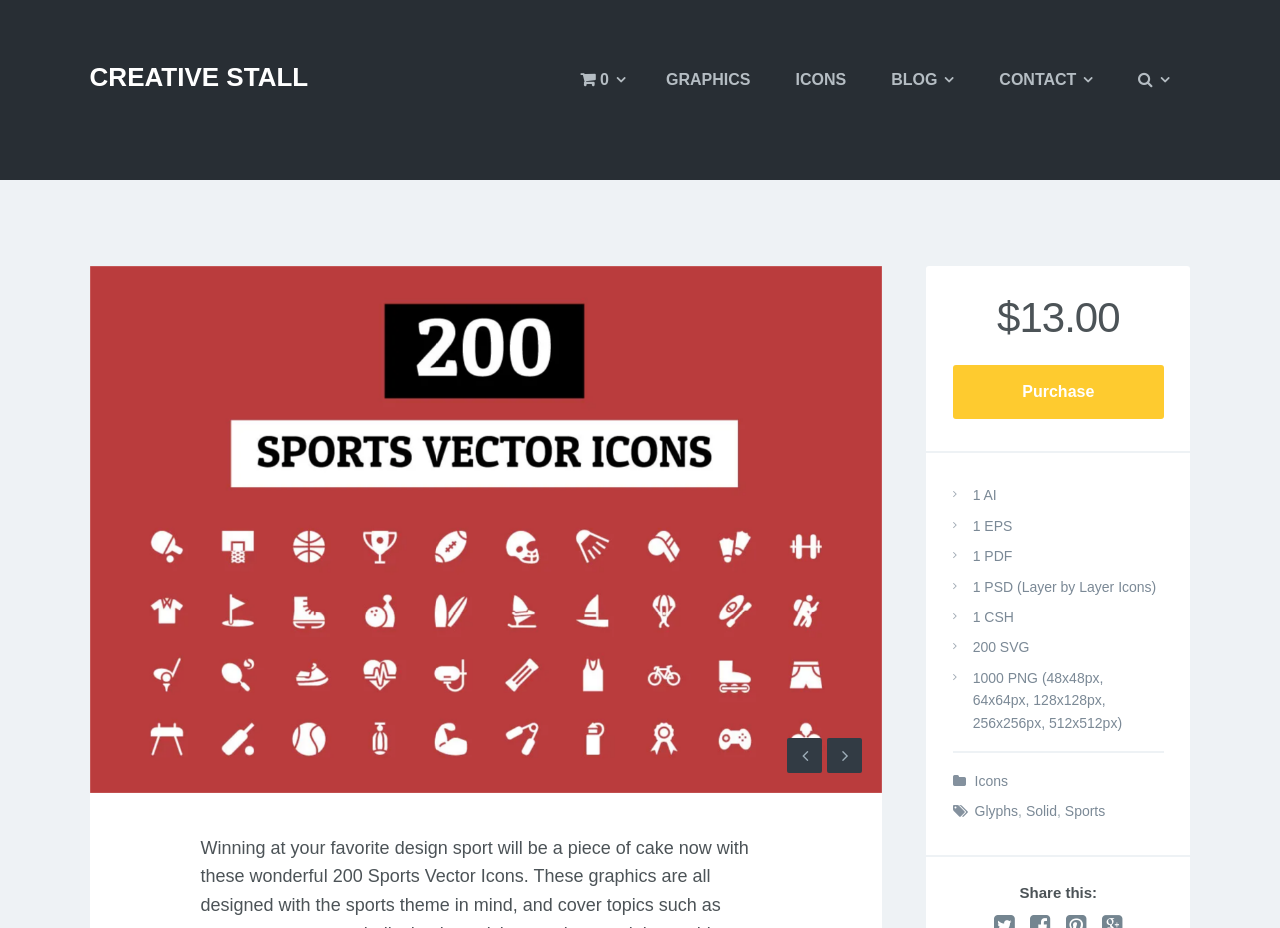Highlight the bounding box coordinates of the element that should be clicked to carry out the following instruction: "Click on the ICONS link". The coordinates must be given as four float numbers ranging from 0 to 1, i.e., [left, top, right, bottom].

[0.606, 0.056, 0.677, 0.117]